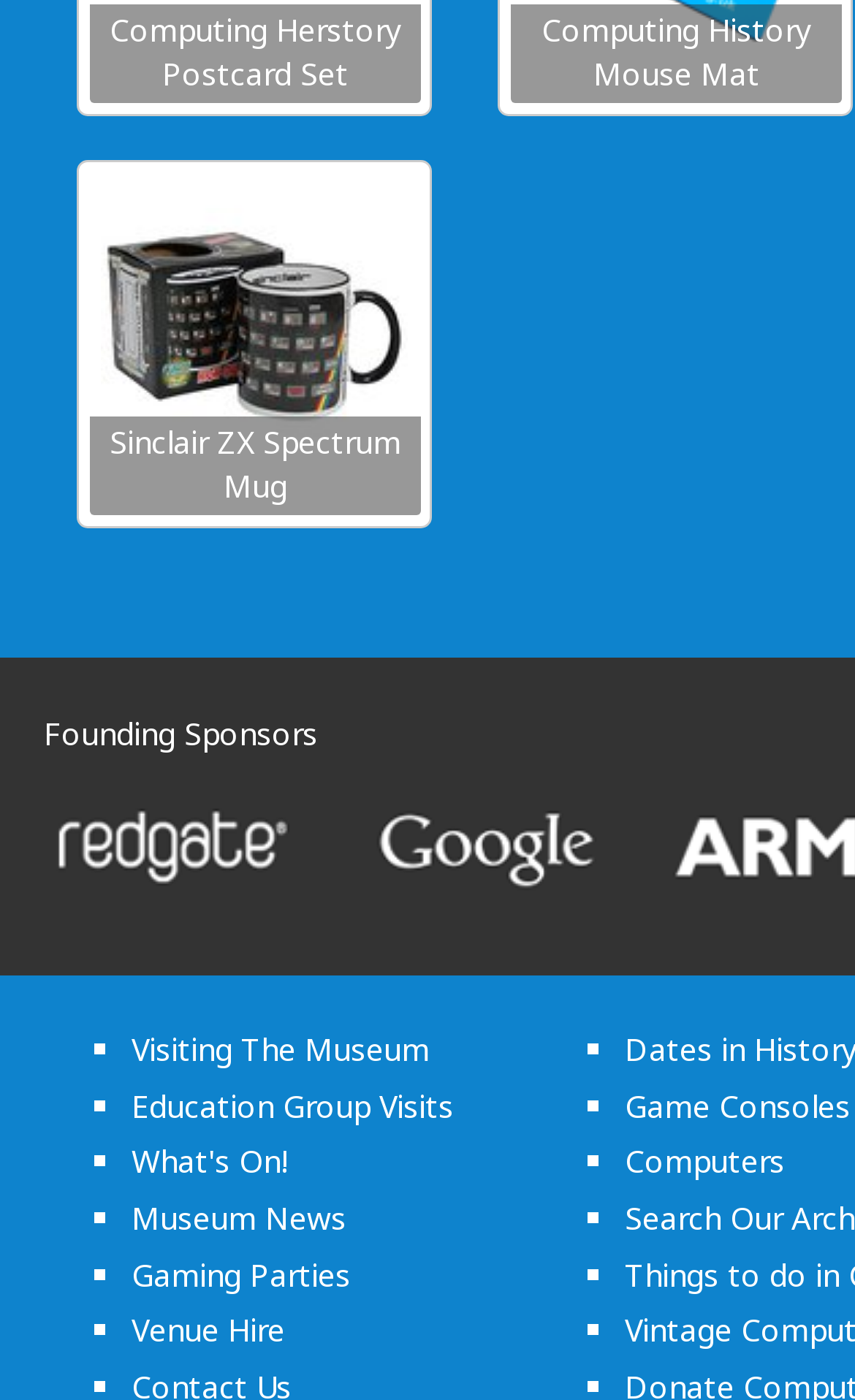Determine the bounding box coordinates of the target area to click to execute the following instruction: "Visit The Museum."

[0.154, 0.735, 0.503, 0.764]